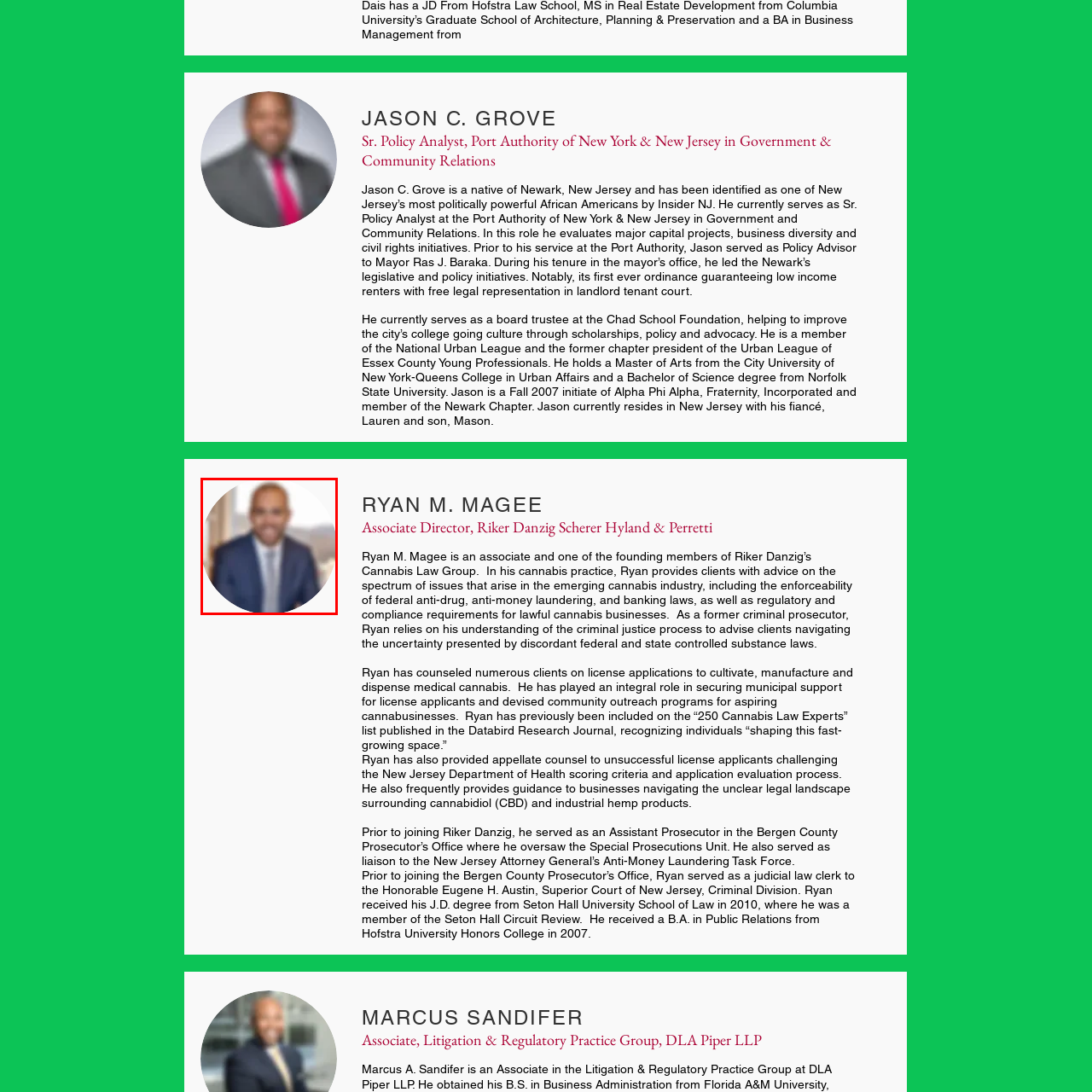What is Ryan M. Magee's background before becoming a lawyer?
Inspect the image area outlined by the red bounding box and deliver a detailed response to the question, based on the elements you observe.

According to the caption, Ryan M. Magee has a background as a former criminal prosecutor, which implies that he worked as a prosecutor before becoming a lawyer.